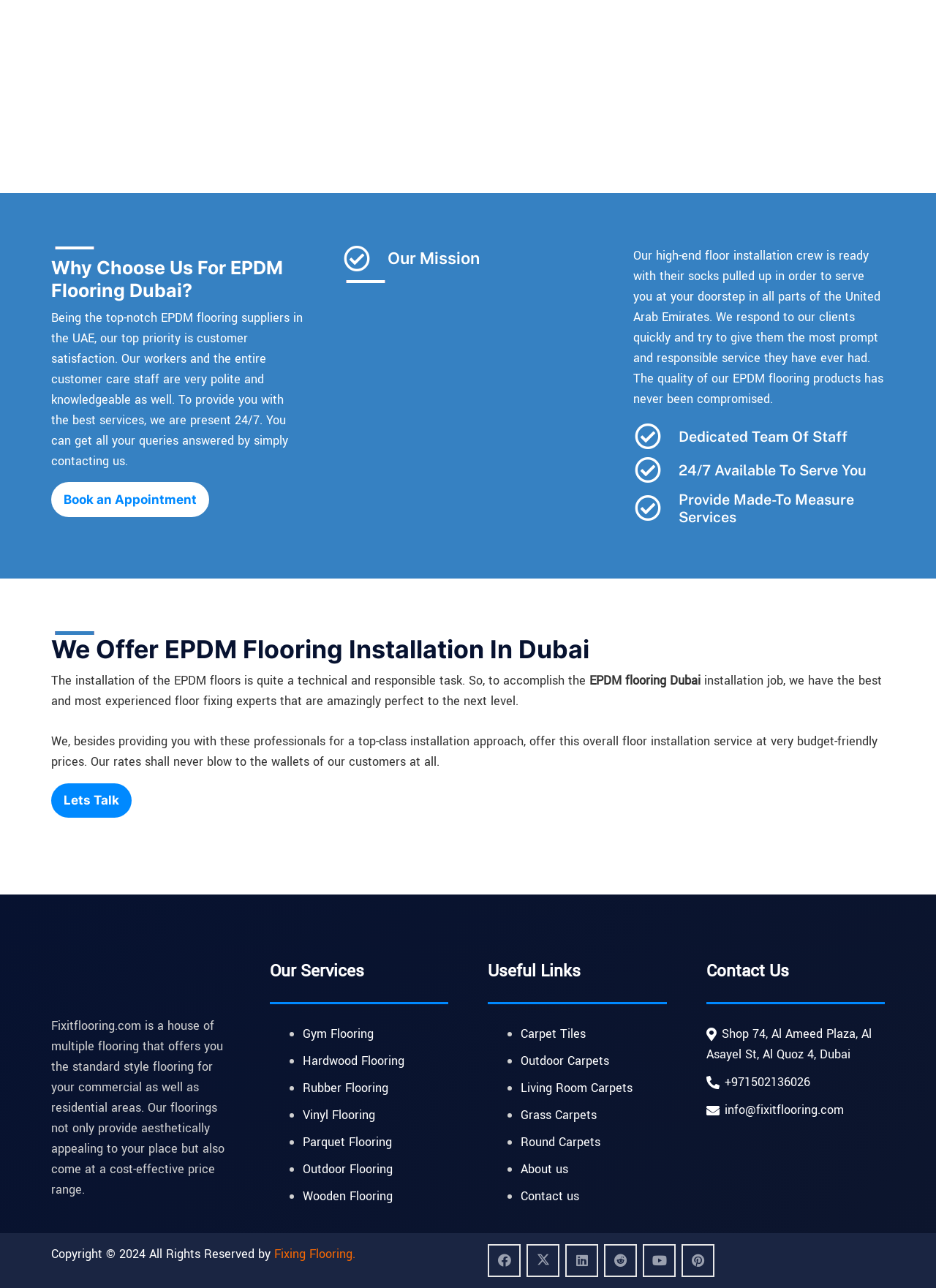Calculate the bounding box coordinates for the UI element based on the following description: "+971502136026". Ensure the coordinates are four float numbers between 0 and 1, i.e., [left, top, right, bottom].

[0.754, 0.833, 0.865, 0.846]